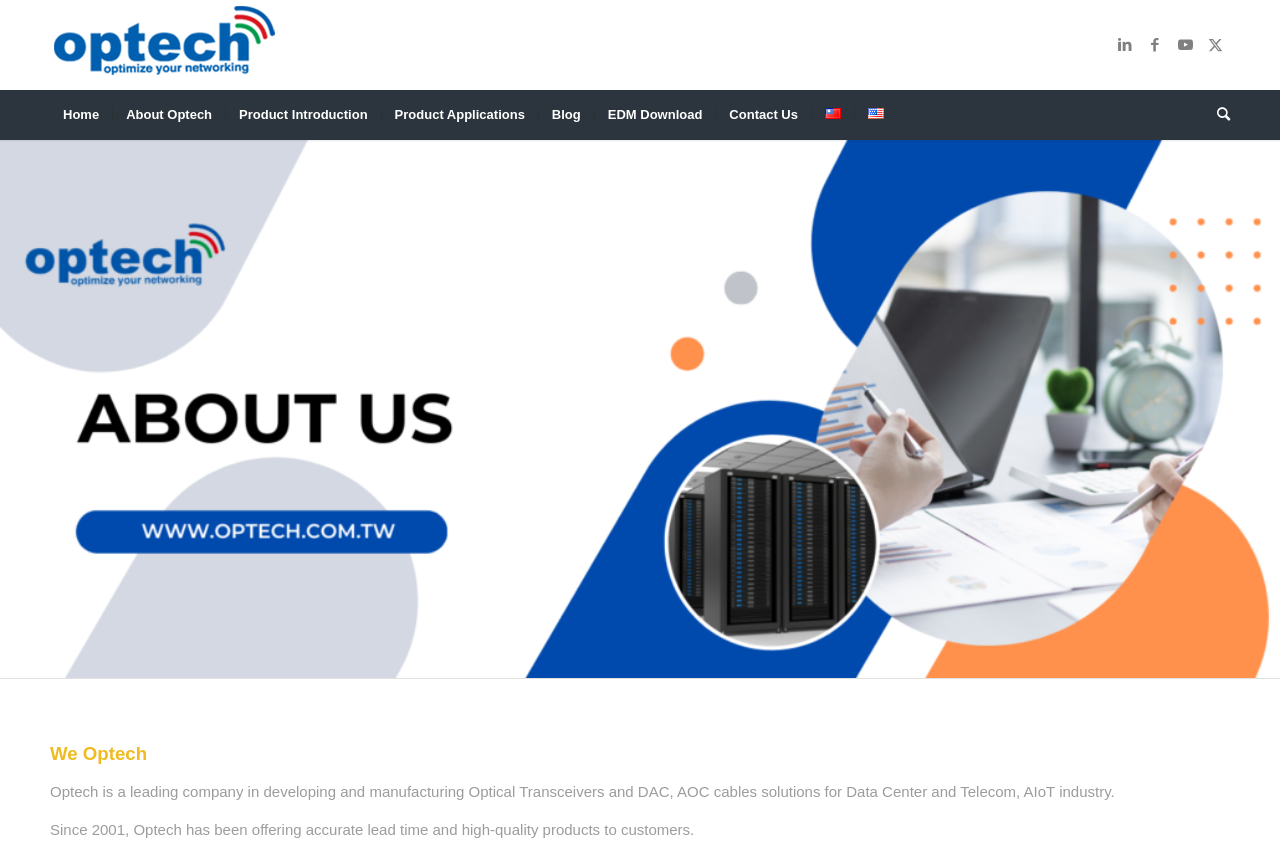Can you give a detailed response to the following question using the information from the image? What is the industry that Optech serves?

The industry that Optech serves can be found in the description in the StaticText element, which mentions 'Optical Transceivers and DAC, AOC cables solutions for Data Center and Telecom, AIoT industry'.